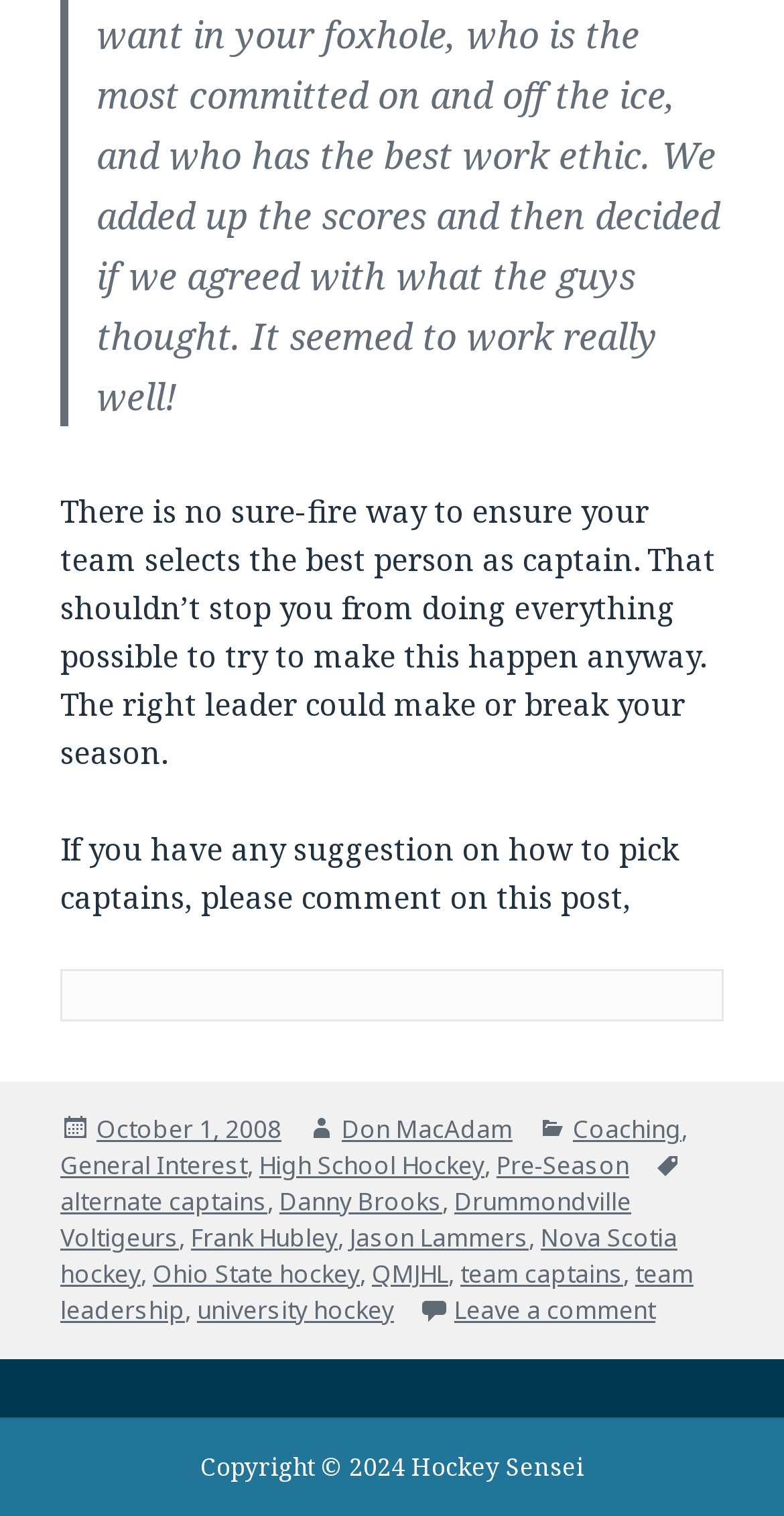Based on the visual content of the image, answer the question thoroughly: What is the topic of the article?

The topic of the article can be inferred from the text content of the webpage, specifically the first StaticText element, which mentions 'selecting the best person as captain' and 'the right leader could make or break your season'. This suggests that the article is discussing the importance of choosing the right team captain.